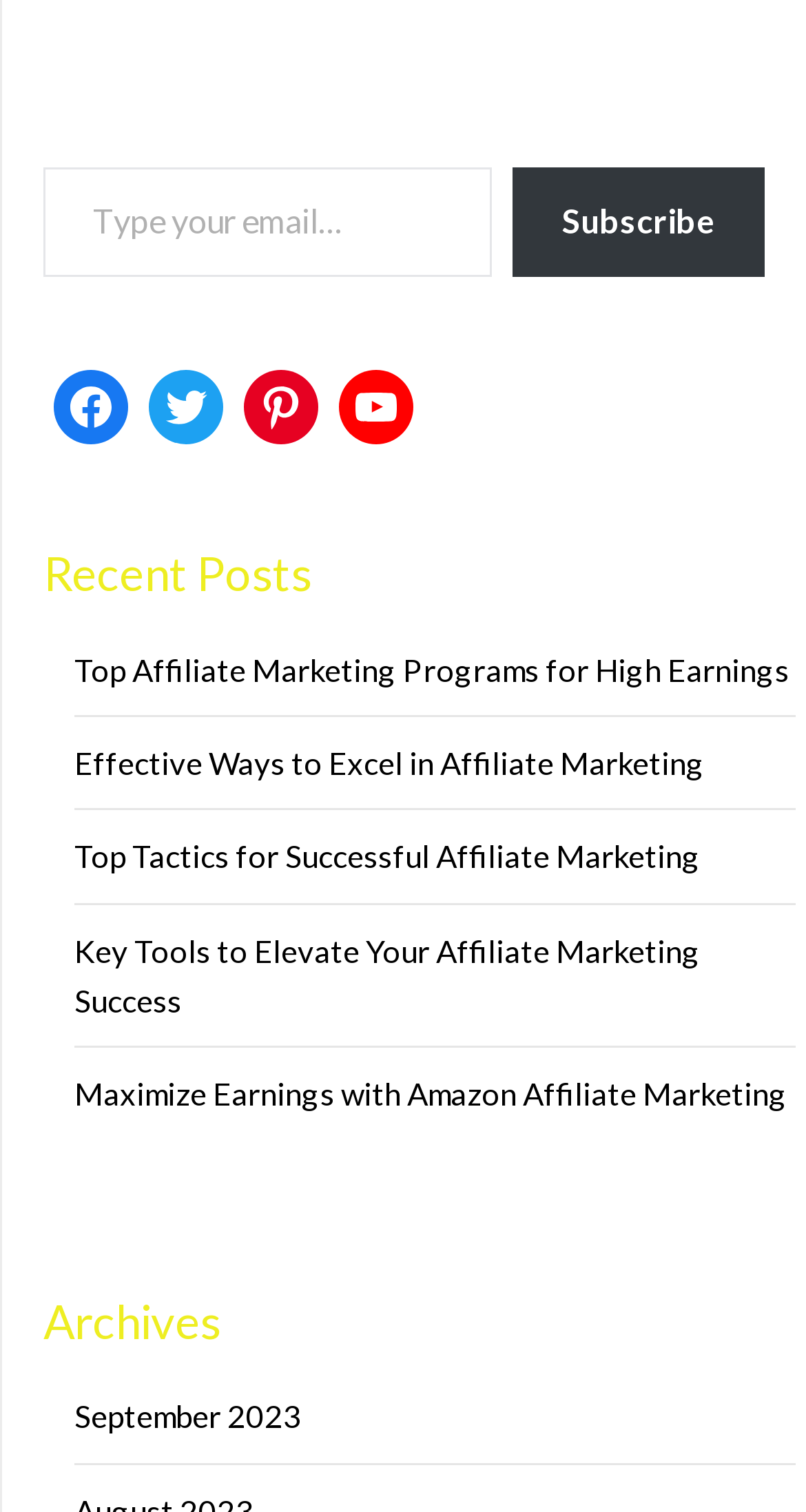Calculate the bounding box coordinates for the UI element based on the following description: "Facebook". Ensure the coordinates are four float numbers between 0 and 1, i.e., [left, top, right, bottom].

[0.067, 0.245, 0.159, 0.294]